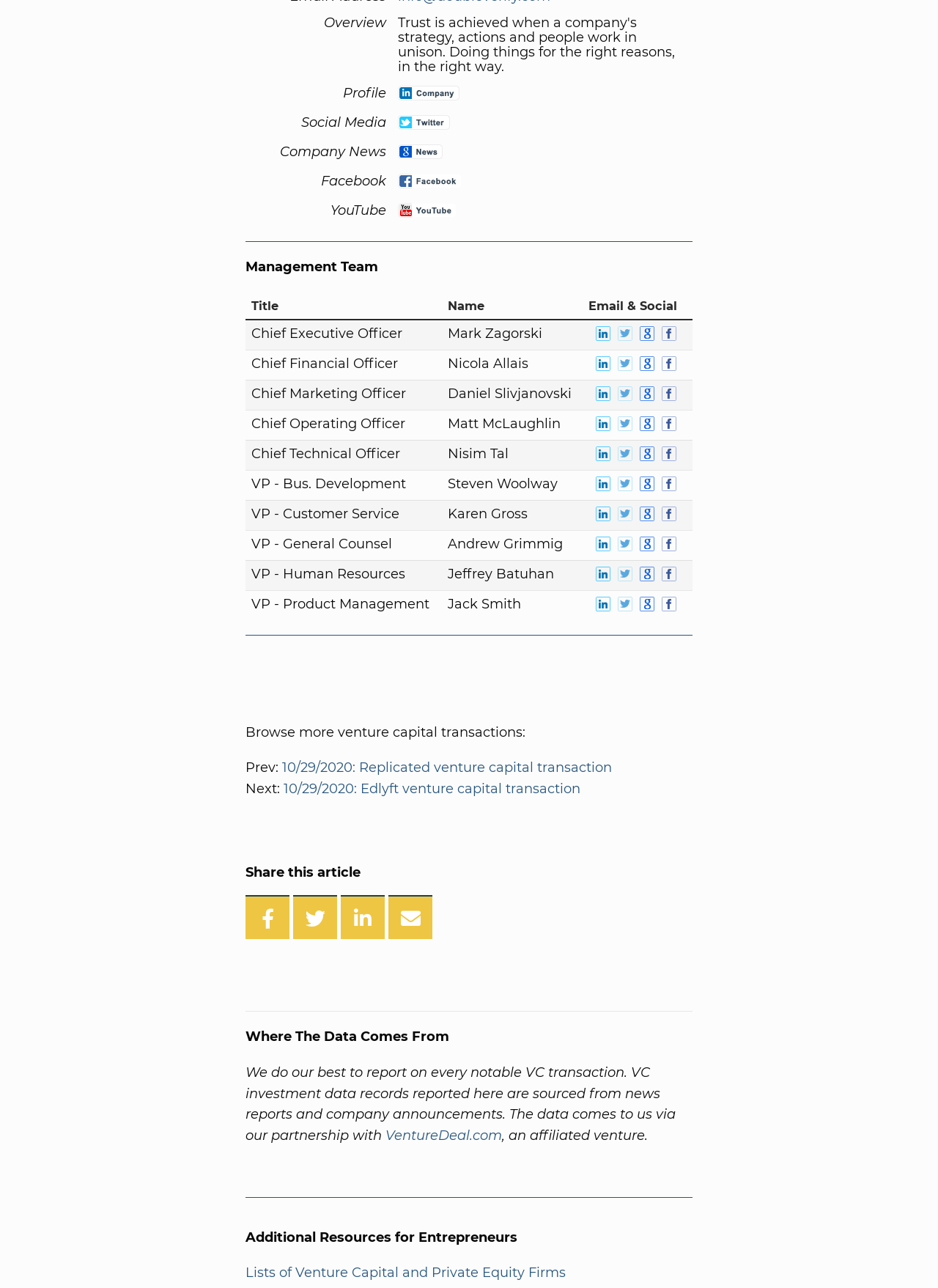Pinpoint the bounding box coordinates of the element you need to click to execute the following instruction: "View DoubleVerify News". The bounding box should be represented by four float numbers between 0 and 1, in the format [left, top, right, bottom].

[0.424, 0.112, 0.472, 0.126]